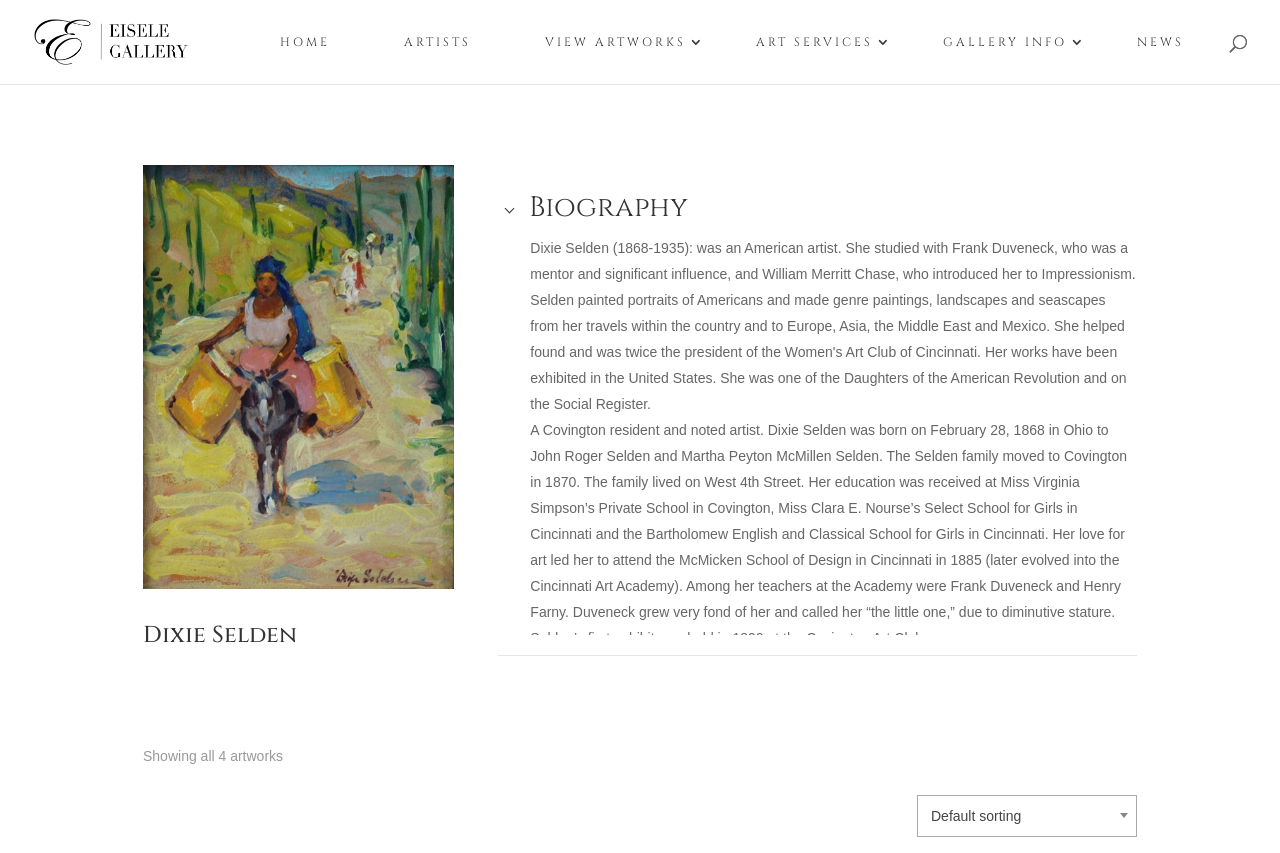Identify the bounding box coordinates for the element that needs to be clicked to fulfill this instruction: "Click on the Eisele Gallery link". Provide the coordinates in the format of four float numbers between 0 and 1: [left, top, right, bottom].

[0.027, 0.037, 0.147, 0.059]